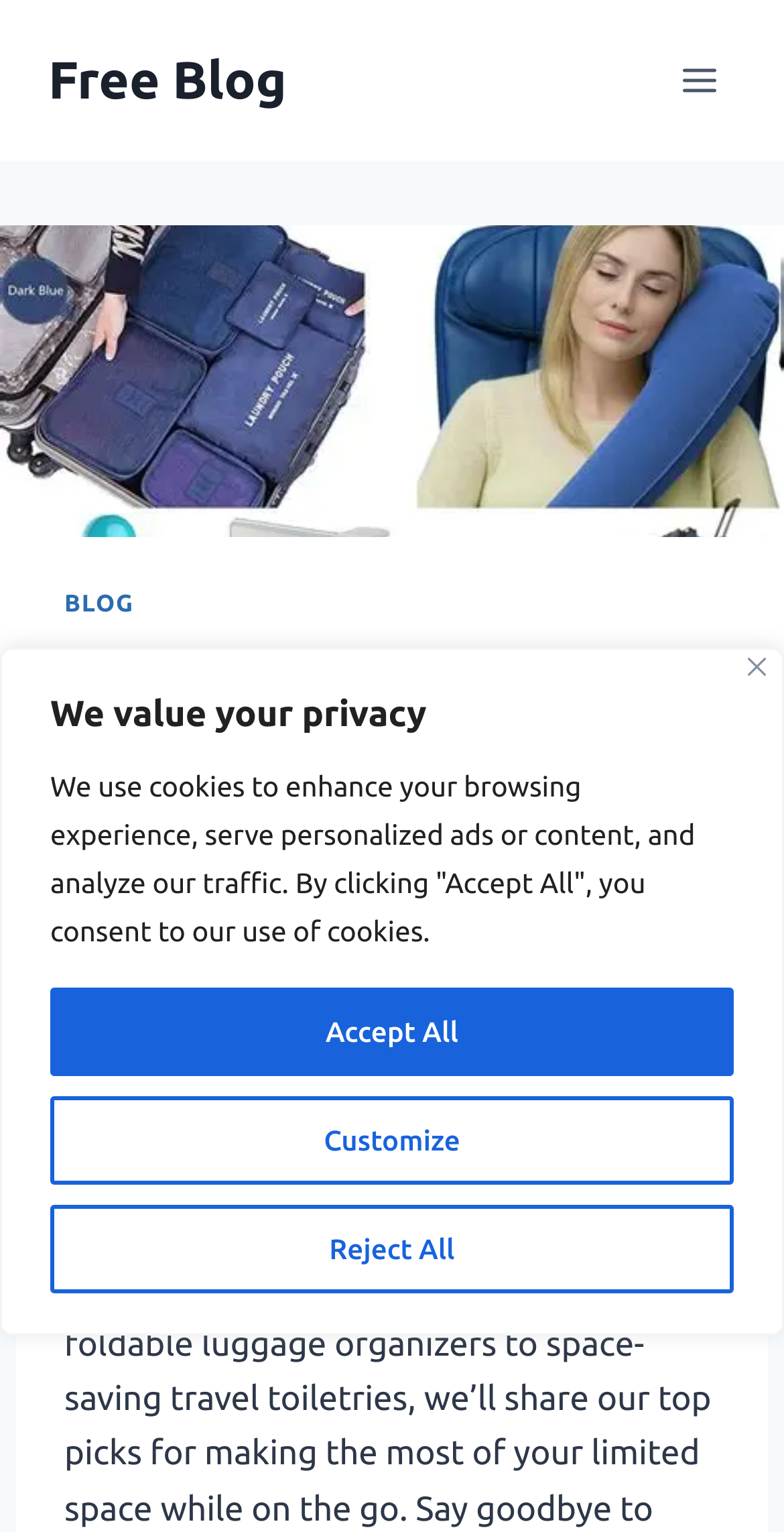What is the main topic of the webpage?
Please answer the question as detailed as possible based on the image.

The webpage appears to be focused on travel accessories, as indicated by the presence of a heading that reads 'The Best Travel Accessories for Small Home Owners' and the lack of any other prominent topics or themes.